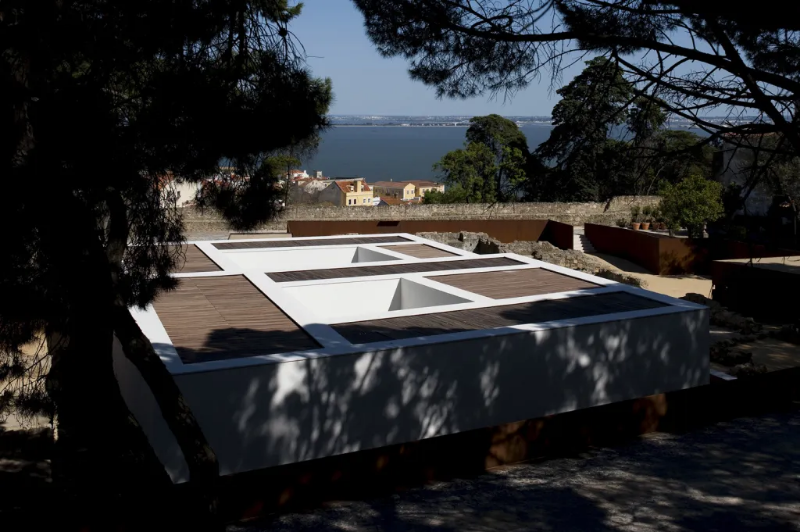Who designed the modern architectural intervention?
Kindly give a detailed and elaborate answer to the question.

The caption credits the design of the modern architectural intervention to Carrilho da Graça architects, which suggests that they are the creators of the structure.